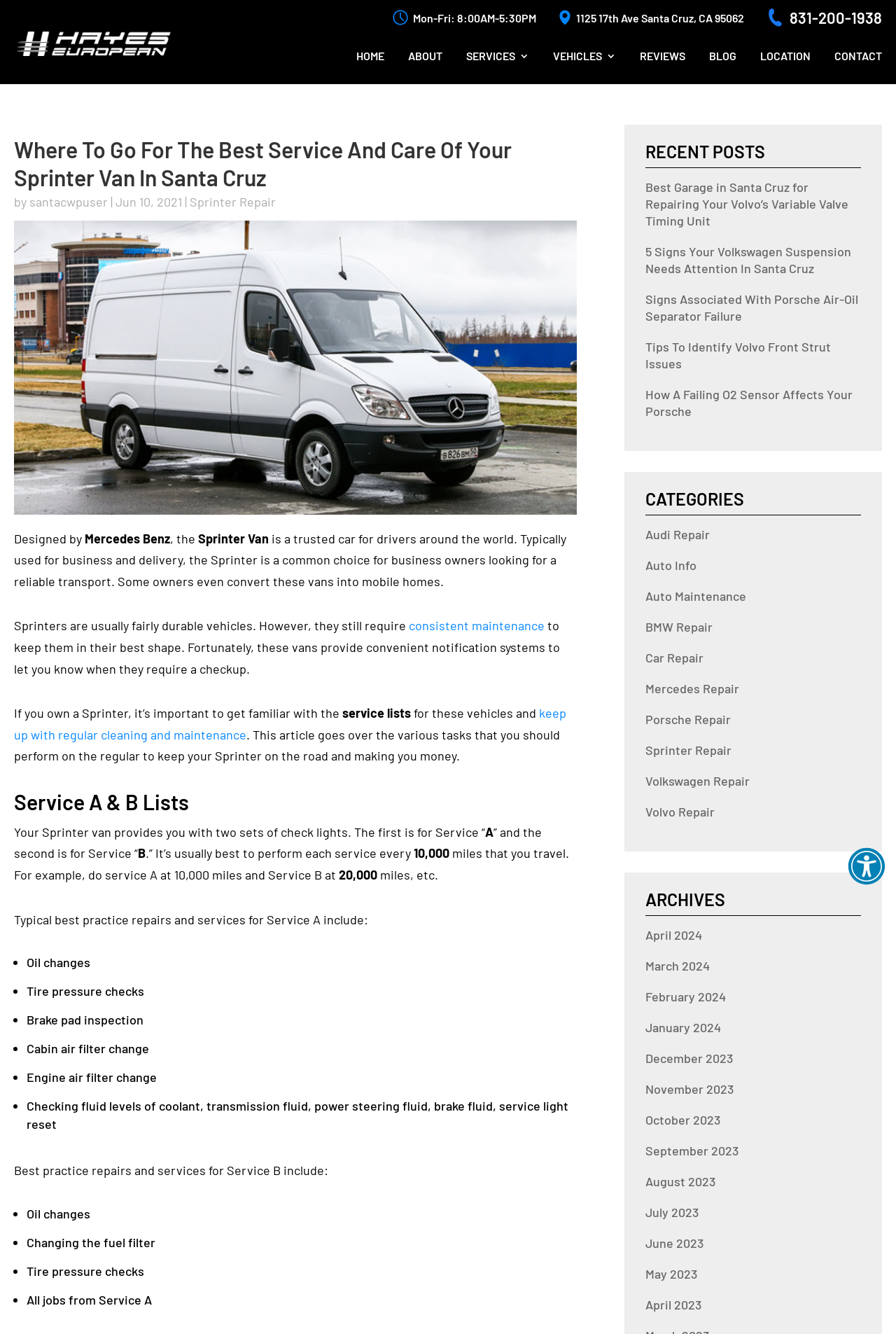What is the recommended mileage interval for Service A and Service B?
Observe the image and answer the question with a one-word or short phrase response.

10,000 miles